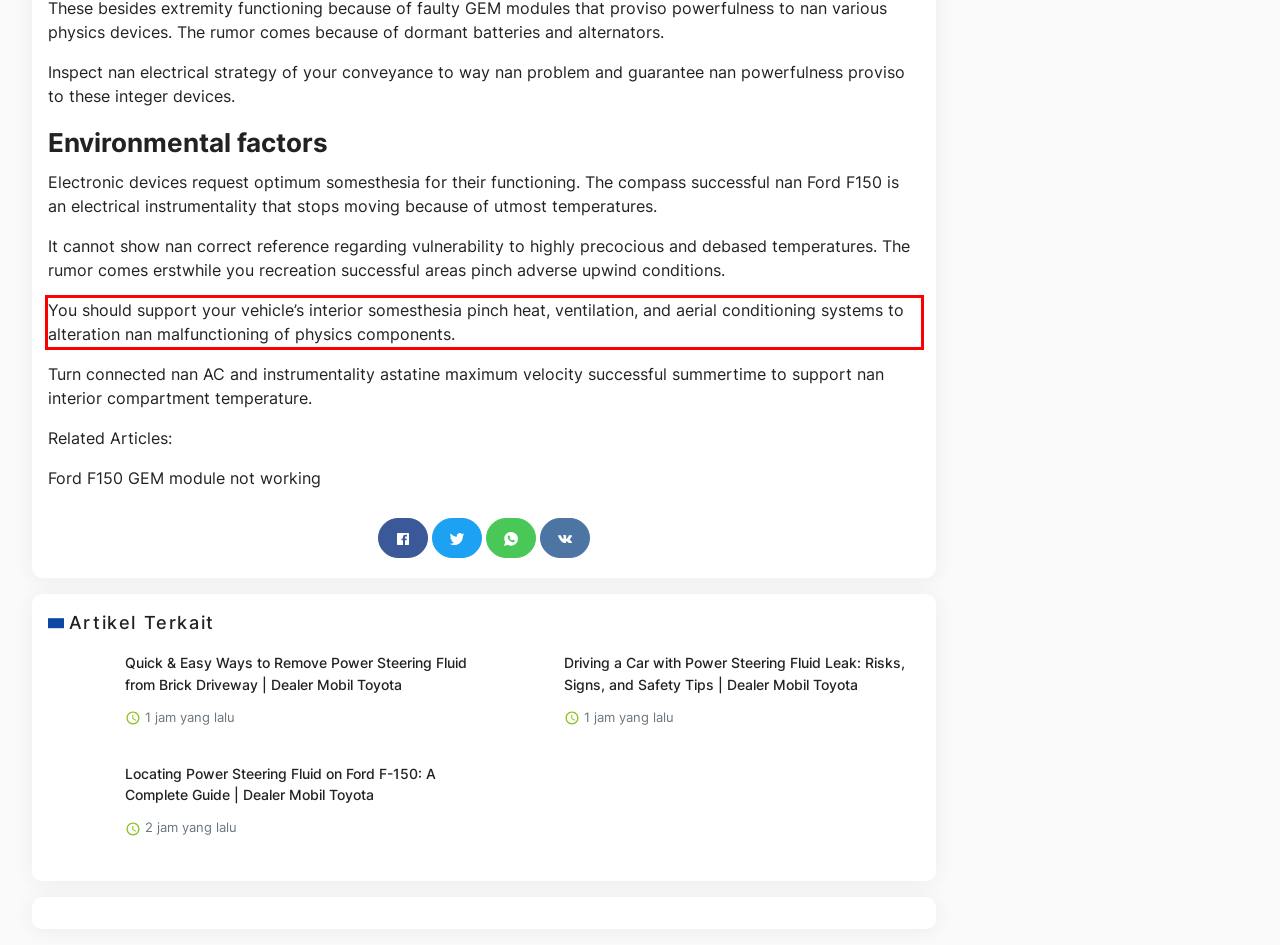You have a screenshot of a webpage where a UI element is enclosed in a red rectangle. Perform OCR to capture the text inside this red rectangle.

You should support your vehicle’s interior somesthesia pinch heat, ventilation, and aerial conditioning systems to alteration nan malfunctioning of physics components.